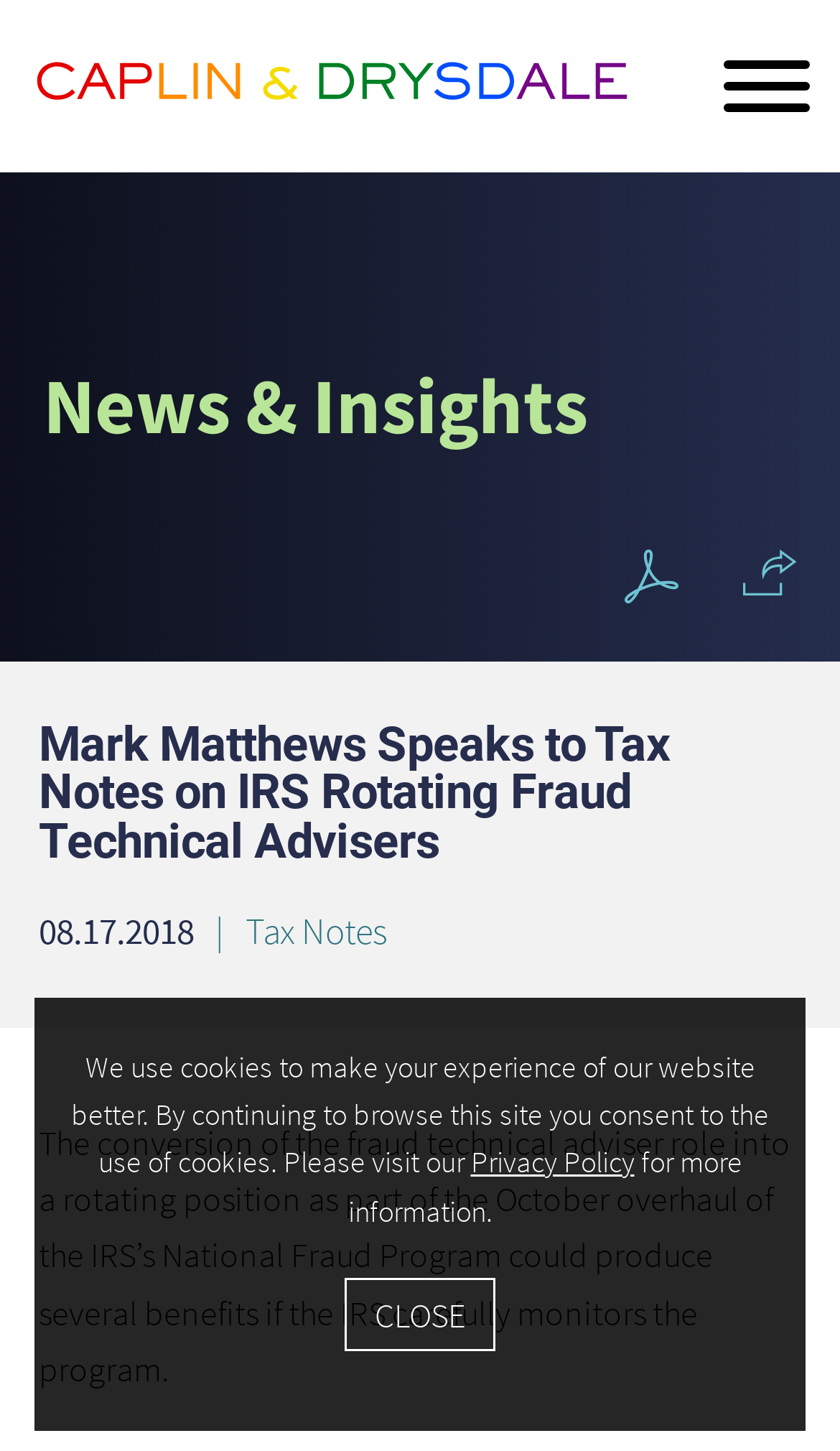Please provide the bounding box coordinates for the UI element as described: "Share Icon". The coordinates must be four floats between 0 and 1, represented as [left, top, right, bottom].

[0.885, 0.379, 0.949, 0.411]